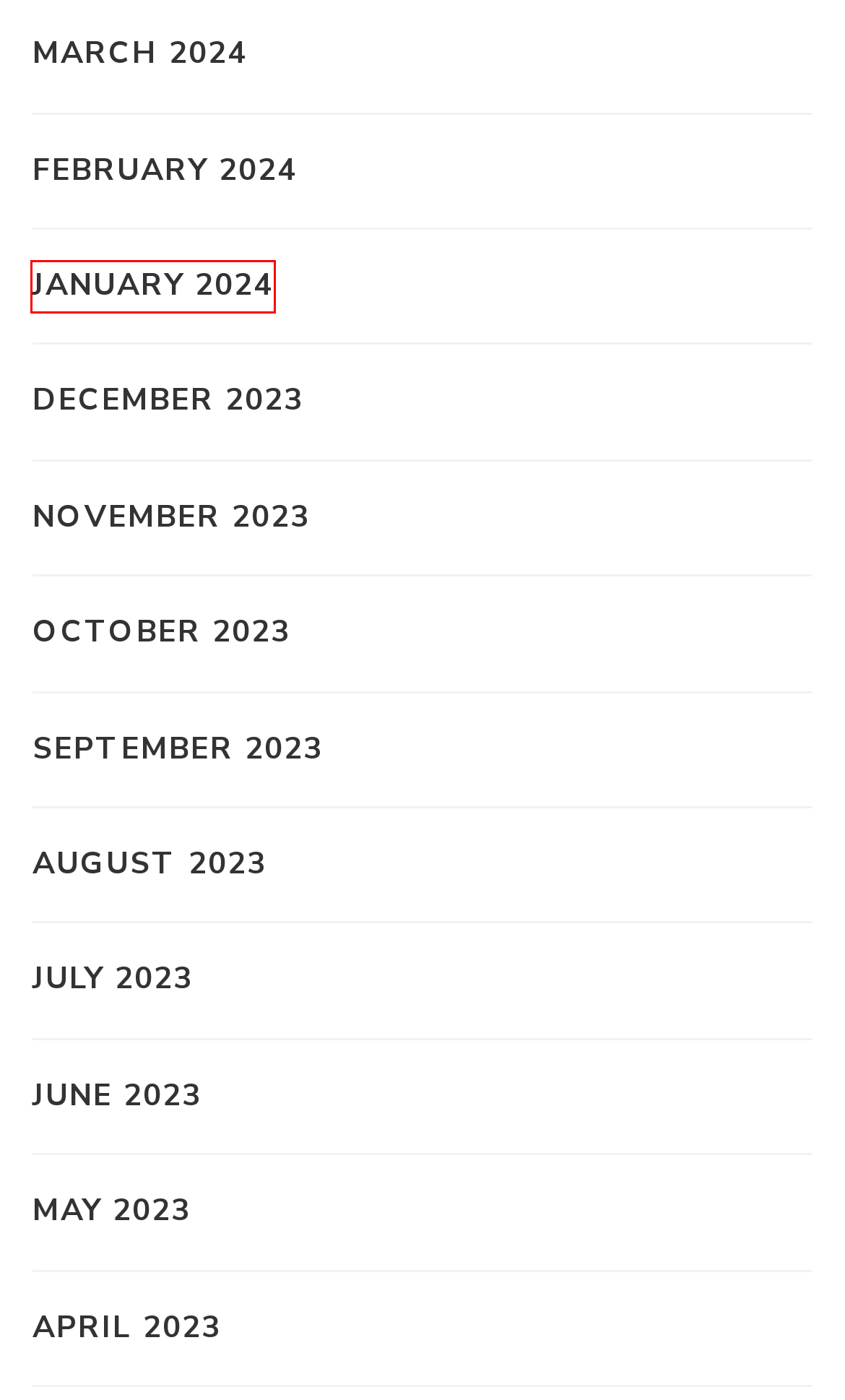You have a screenshot of a webpage with a red rectangle bounding box around an element. Identify the best matching webpage description for the new page that appears after clicking the element in the bounding box. The descriptions are:
A. February 2024 - Finding Farina
B. January 2024 - Finding Farina
C. March 2024 - Finding Farina
D. July 2023 - Finding Farina
E. September 2023 - Finding Farina
F. October 2023 - Finding Farina
G. August 2023 - Finding Farina
H. November 2023 - Finding Farina

B